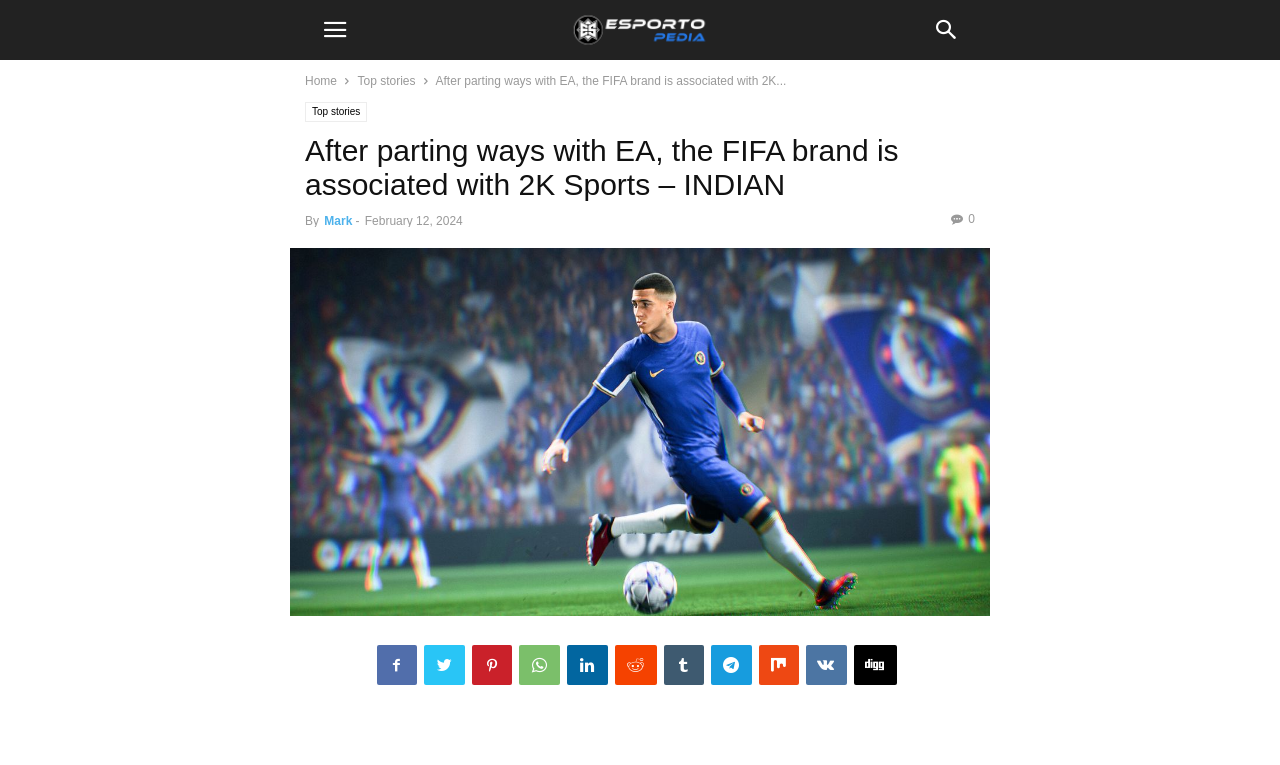Can you identify and provide the main heading of the webpage?

After parting ways with EA, the FIFA brand is associated with 2K Sports – INDIAN